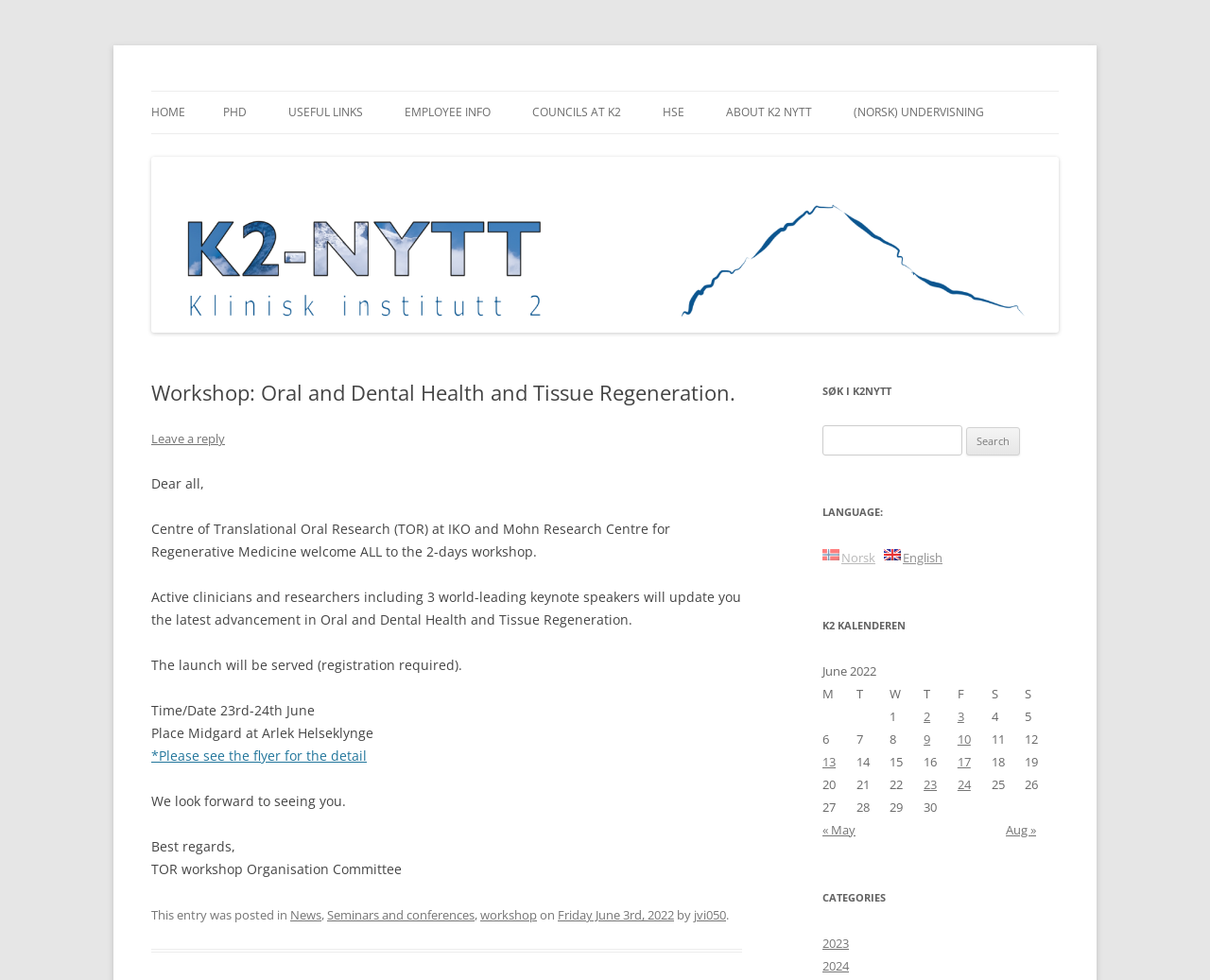Respond with a single word or short phrase to the following question: 
What is the date of the workshop?

23rd-24th June